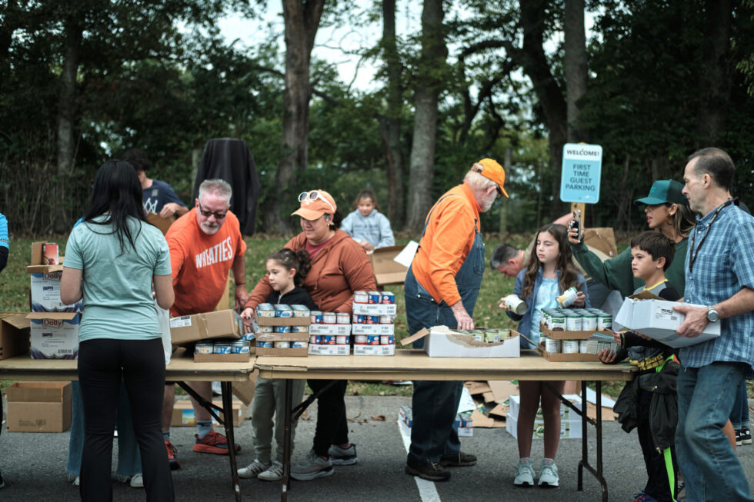Carefully examine the image and provide an in-depth answer to the question: How many adults are shown interacting with children?

The man in the orange 'Wheaties' shirt is interacting with a young girl, and another adult in a plaid shirt is shown with a child who is attempting to assist. These are the only instances of adults interacting with children in the scene.